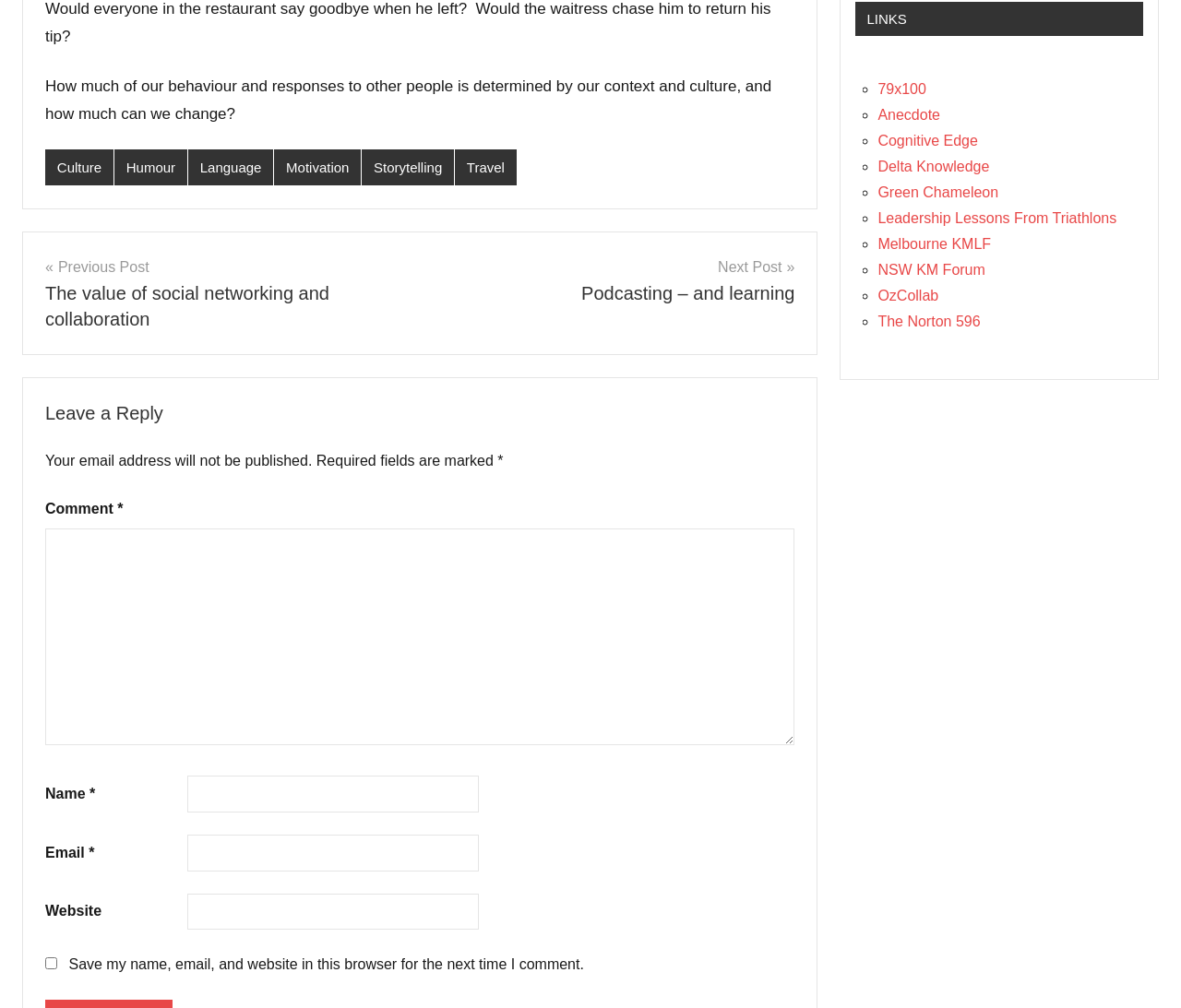What is the title of the previous post? Based on the screenshot, please respond with a single word or phrase.

The value of social networking and collaboration